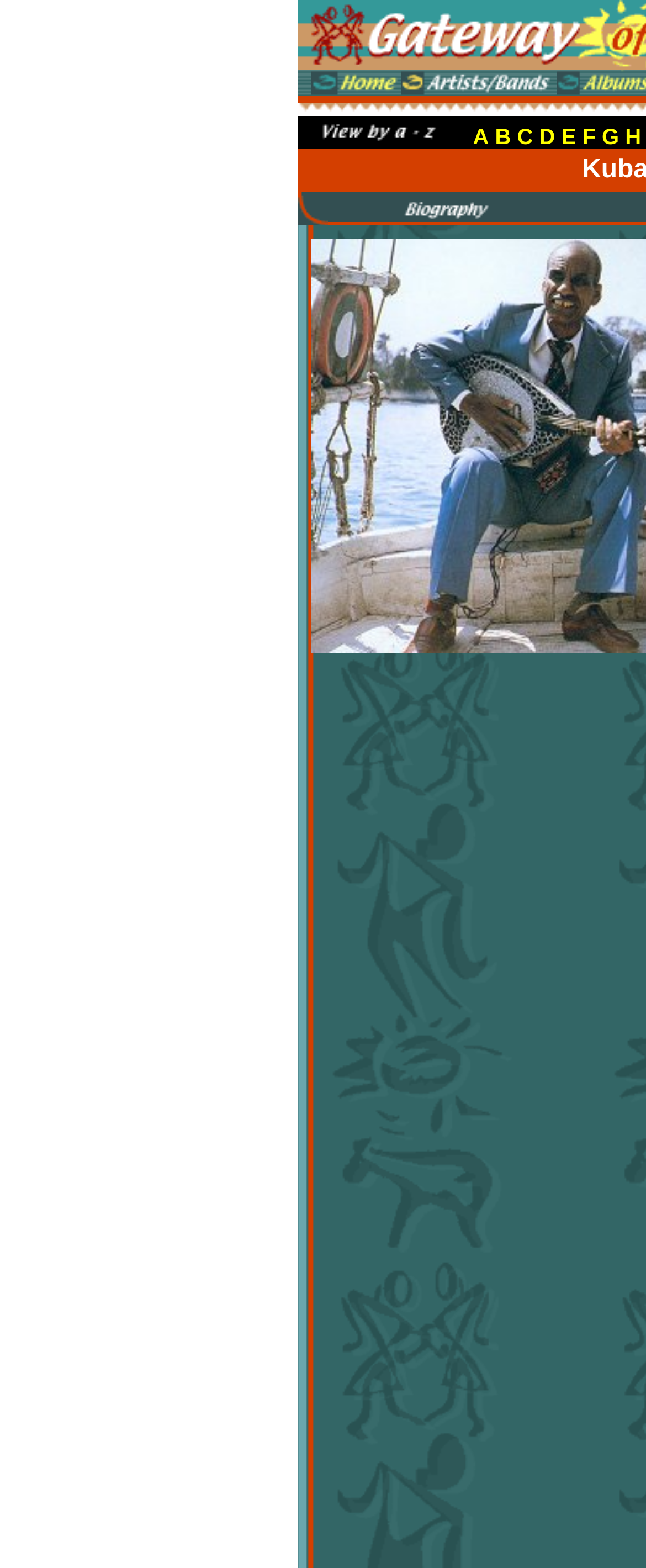What is the biography about?
Deliver a detailed and extensive answer to the question.

The biography is about Kuban, Hassan, Ali, which can be inferred from the root element's description 'Kuban, Hassan, Ali Biography'.